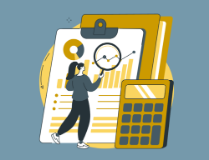Generate an in-depth description of the image.

This illustration depicts a person analyzing data, with a clipboard featuring various graphs and charts in the background. The character stands confidently, gesturing towards a line graph that illustrates trends, while a calculator rests nearby, symbolizing the importance of numerical analysis in decision-making. The color palette features calming blues and vibrant yellows, evoking a sense of professionalism and focus. This imagery encapsulates the role of data analysis in industries such as finance or real estate, where detailed insights are crucial for strategic planning and evaluation.